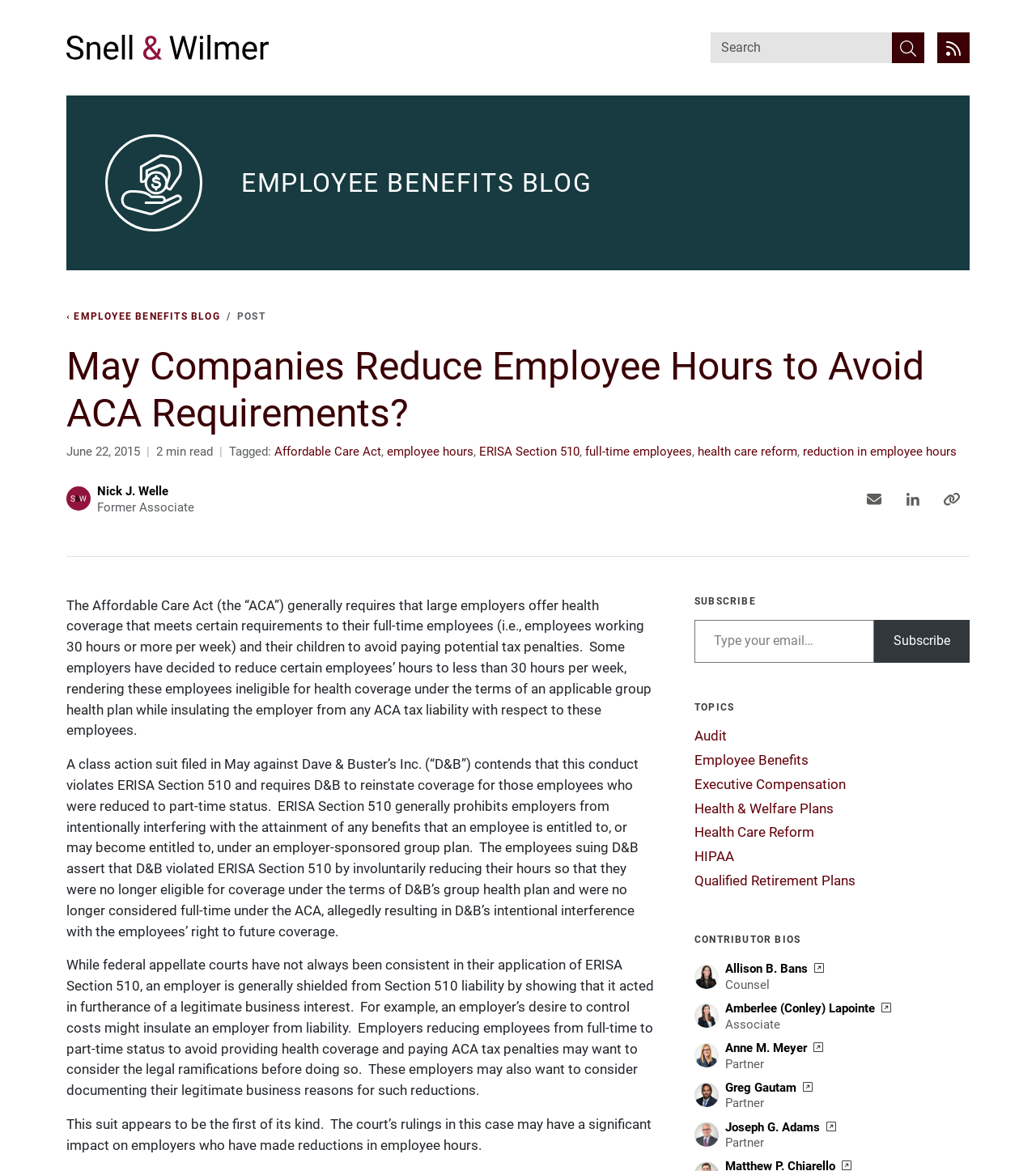What is the category of the topic 'Health Care Reform'?
Answer the question with a detailed and thorough explanation.

I inferred the category of the topic 'Health Care Reform' by looking at the link elements under the 'TOPICS' heading, which includes 'Health & Welfare Plans' as a category, and 'Health Care Reform' as a subtopic under it.